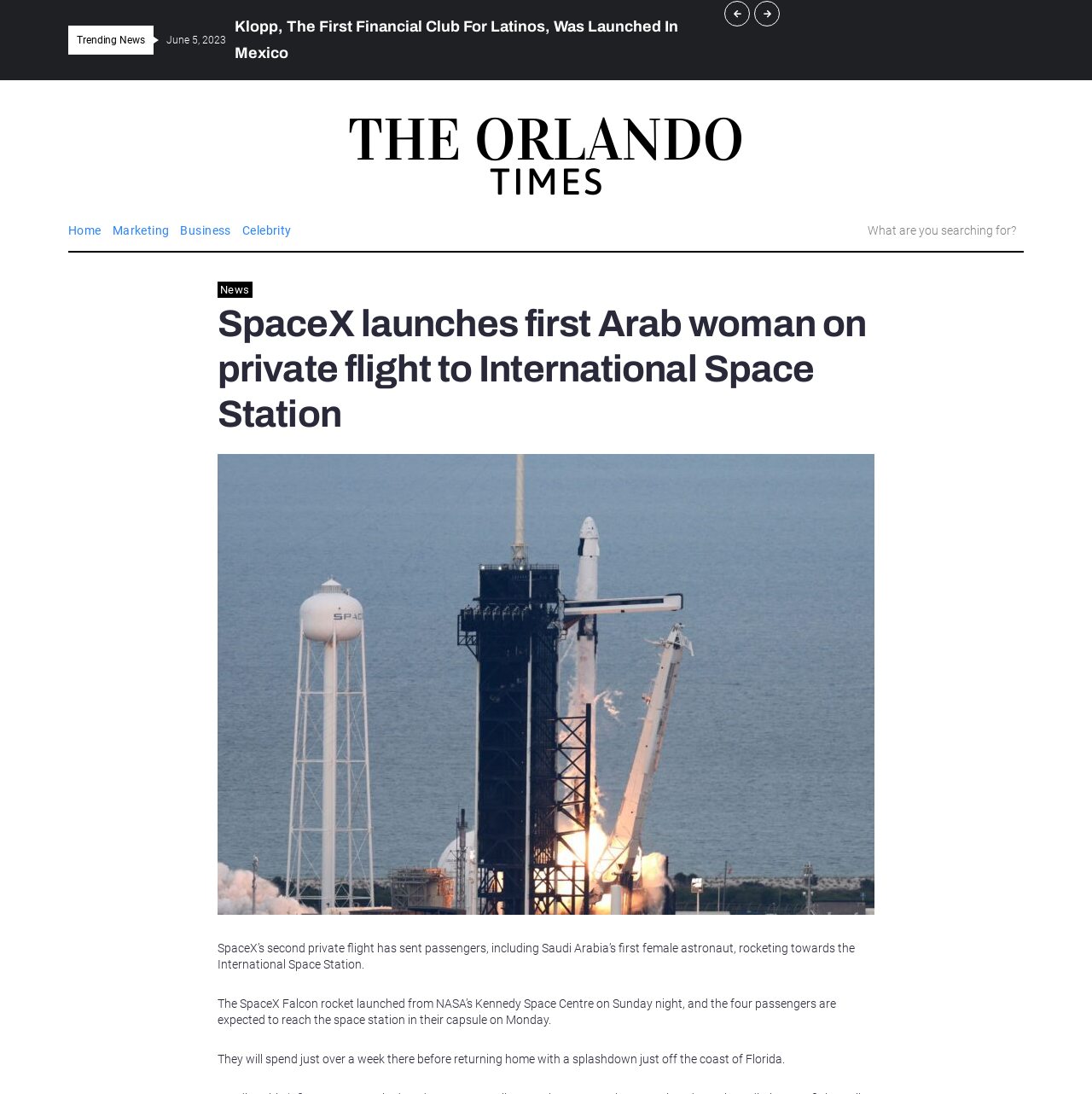Please mark the clickable region by giving the bounding box coordinates needed to complete this instruction: "Search for news".

[0.719, 0.198, 0.938, 0.223]